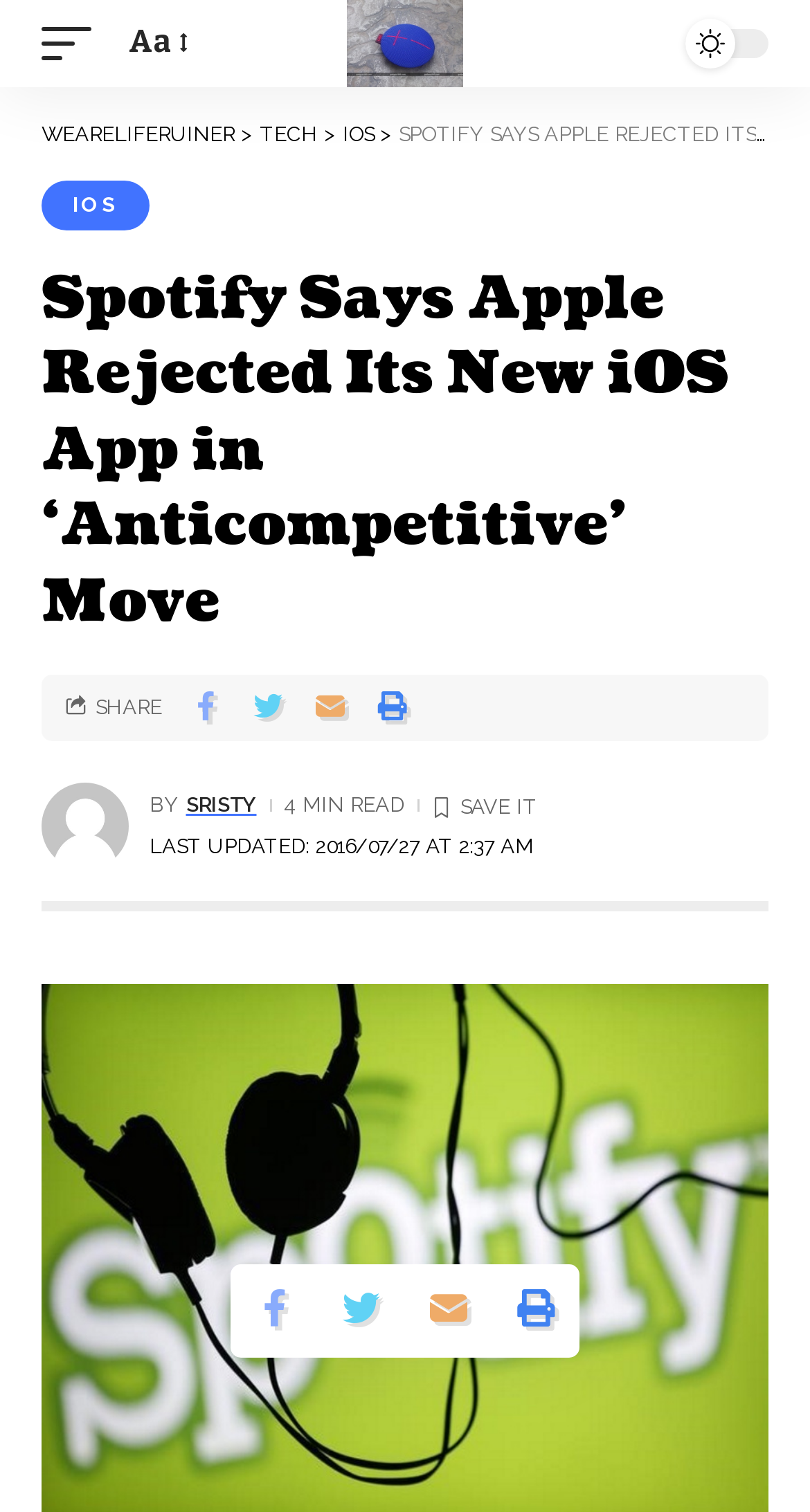Generate an in-depth caption that captures all aspects of the webpage.

This webpage appears to be a news article about Spotify's dispute with Apple over its new iOS app. At the top left of the page, there is a link to the website's homepage, accompanied by a smaller link to adjust the font size. To the right of these links, the website's logo is displayed, along with a navigation menu with links to different sections, including "TECH" and "IOS".

Below the navigation menu, the main headline of the article is prominently displayed, reading "Spotify Says Apple Rejected Its New iOS App in ‘Anticompetitive’ Move". The article's author, "sristy", is credited below the headline, along with a small image and a timestamp indicating when the article was last updated.

The main content of the article is not explicitly described in the accessibility tree, but it likely follows the headline and author information. To the right of the article, there are several social media links, including Facebook, Twitter, and LinkedIn, allowing users to share the article.

At the bottom of the page, there are additional social media links, allowing users to share the article again. Overall, the webpage has a simple and organized layout, with clear headings and concise text.